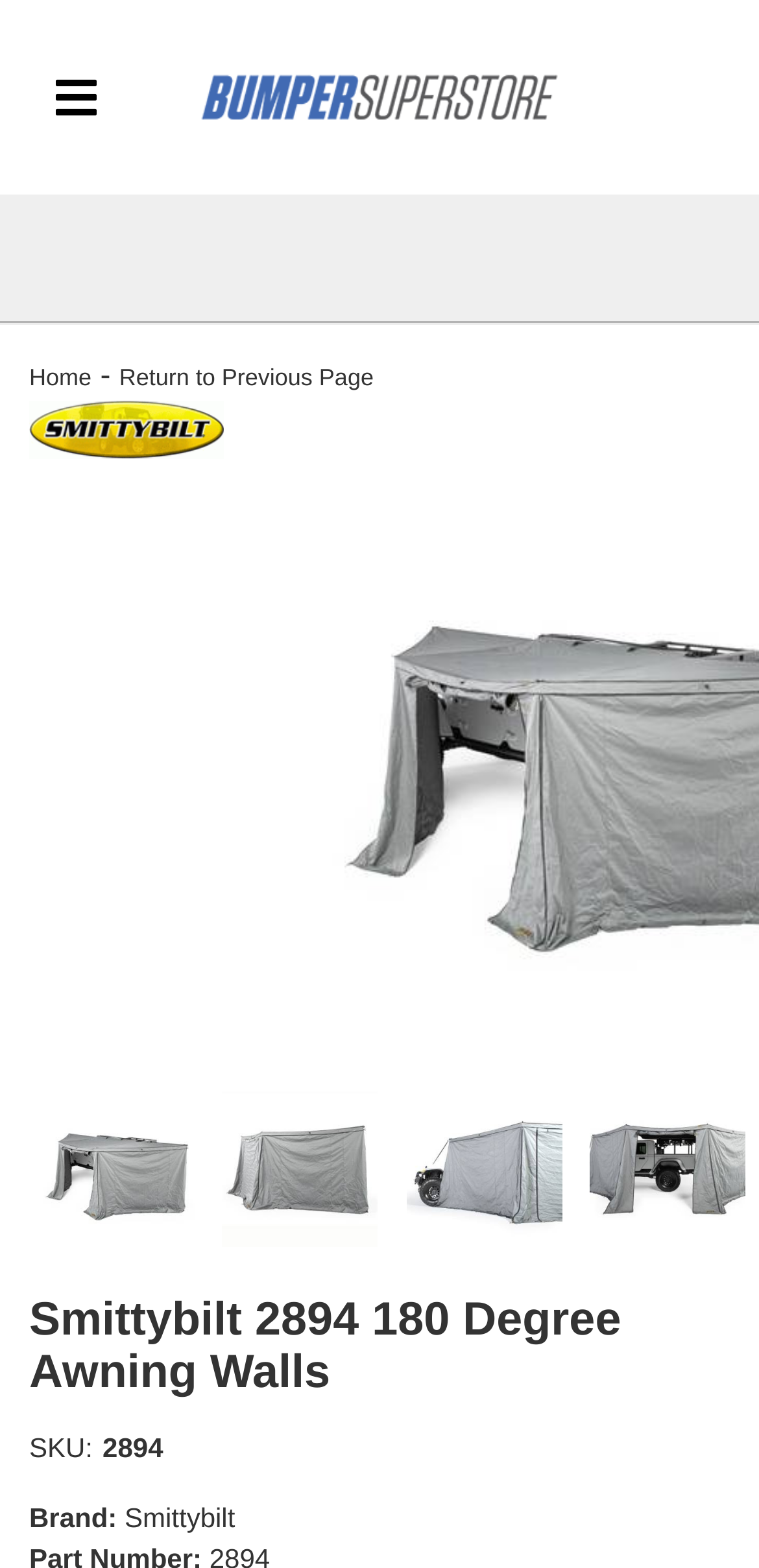Using details from the image, please answer the following question comprehensively:
What is the navigation button at the top left corner?

I found the navigation button at the top left corner by looking at the button element with the text 'Toggle navigation' and an icon represented by ''.